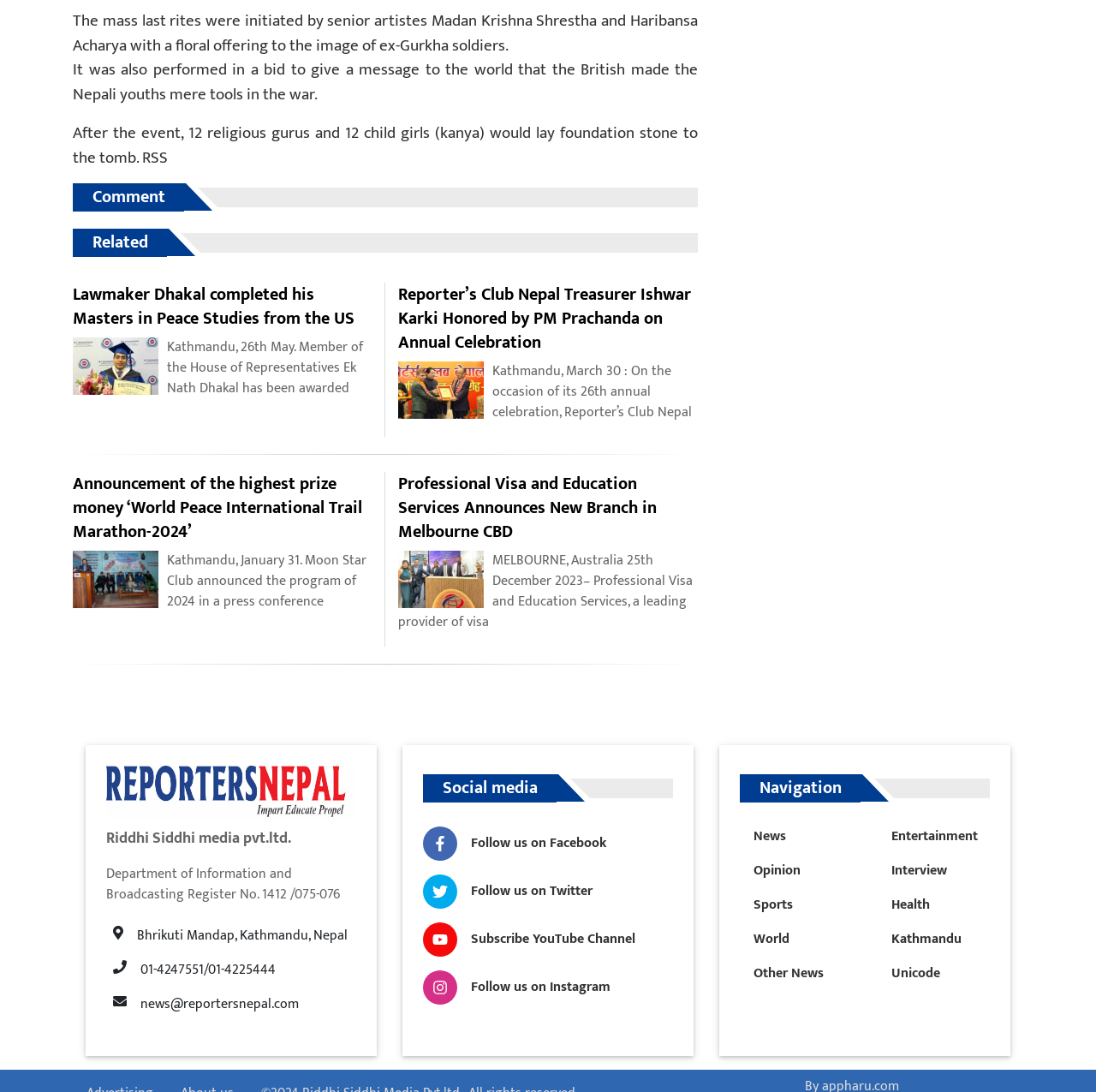Please determine the bounding box coordinates, formatted as (top-left x, top-left y, bottom-right x, bottom-right y), with all values as floating point numbers between 0 and 1. Identify the bounding box of the region described as: By appharu.com

[0.734, 0.969, 0.82, 0.99]